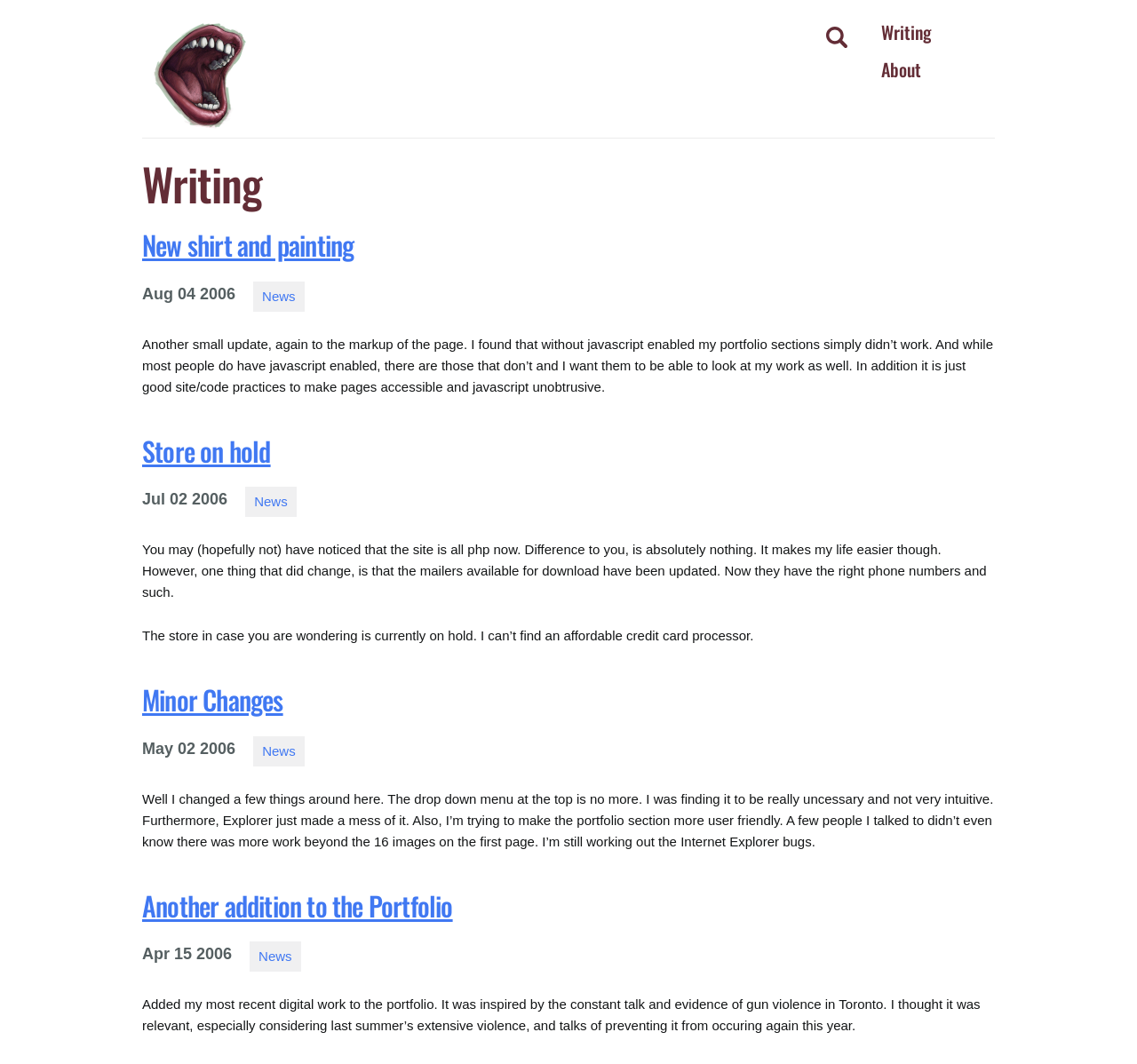Identify the bounding box coordinates for the element you need to click to achieve the following task: "Read the 'New shirt and painting' post". The coordinates must be four float values ranging from 0 to 1, formatted as [left, top, right, bottom].

[0.125, 0.214, 0.875, 0.247]